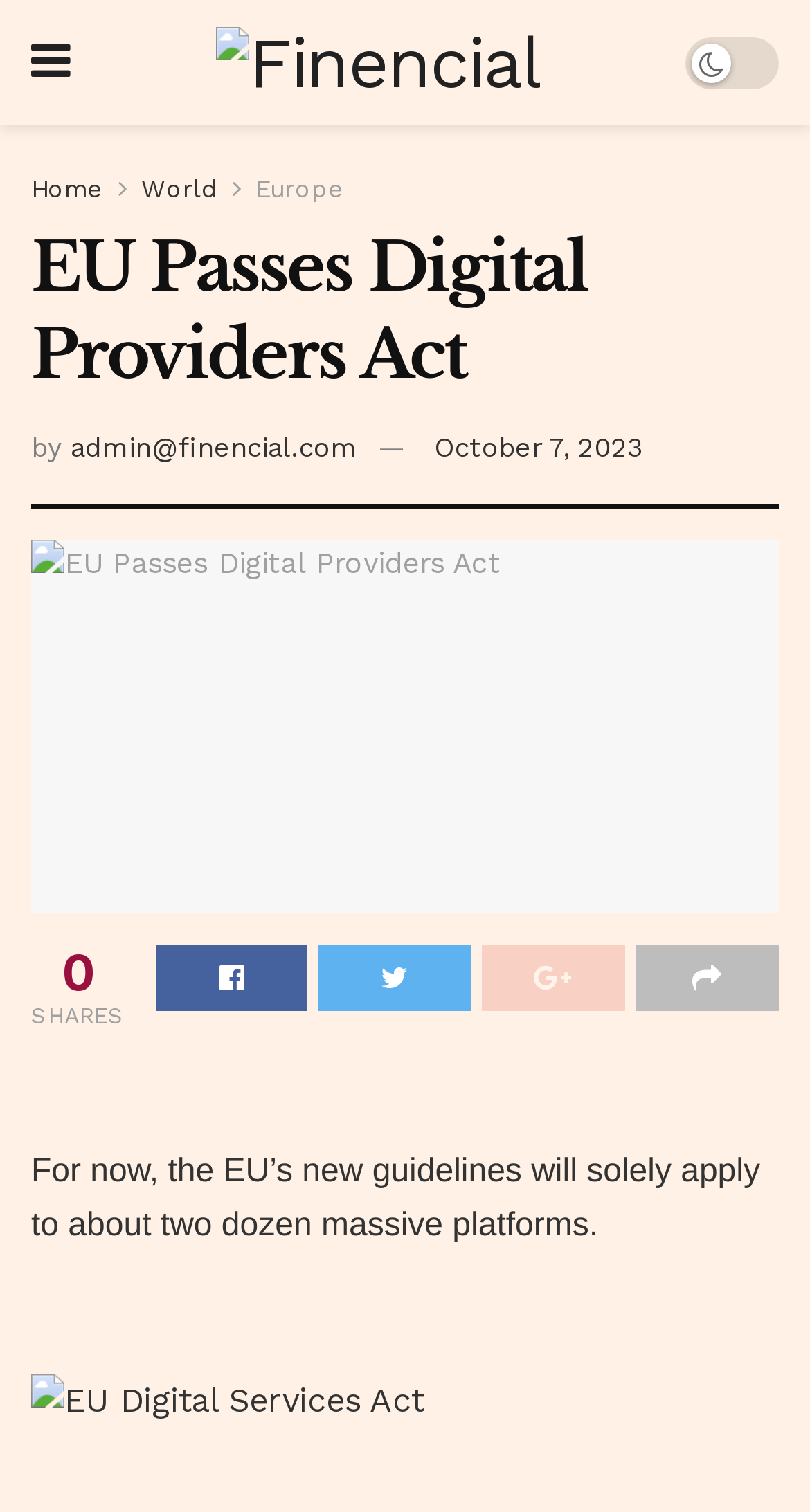Please provide a one-word or phrase answer to the question: 
What is the date of the article?

October 7, 2023